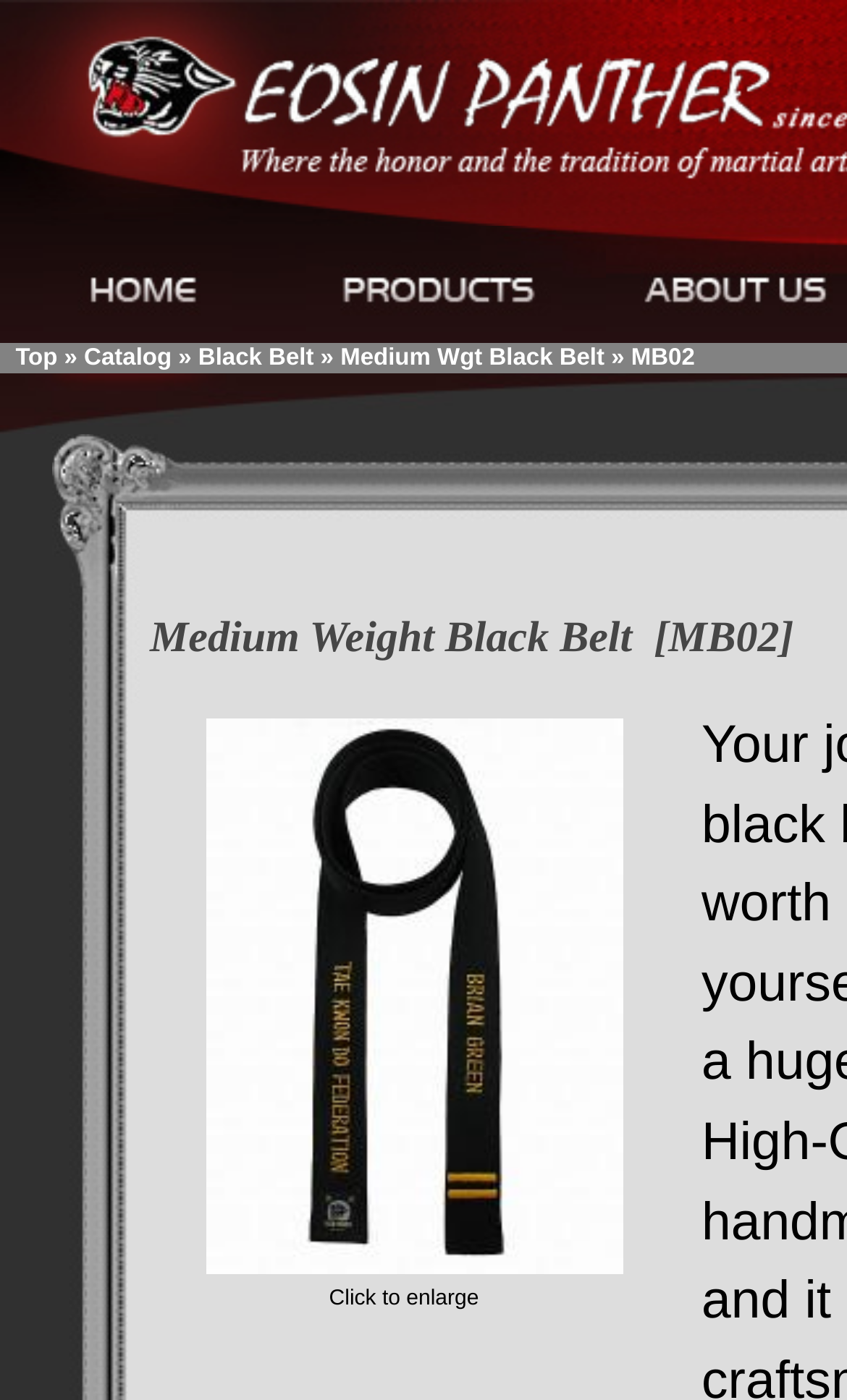Indicate the bounding box coordinates of the clickable region to achieve the following instruction: "Enlarge the medium weight black belt image."

[0.389, 0.919, 0.565, 0.936]